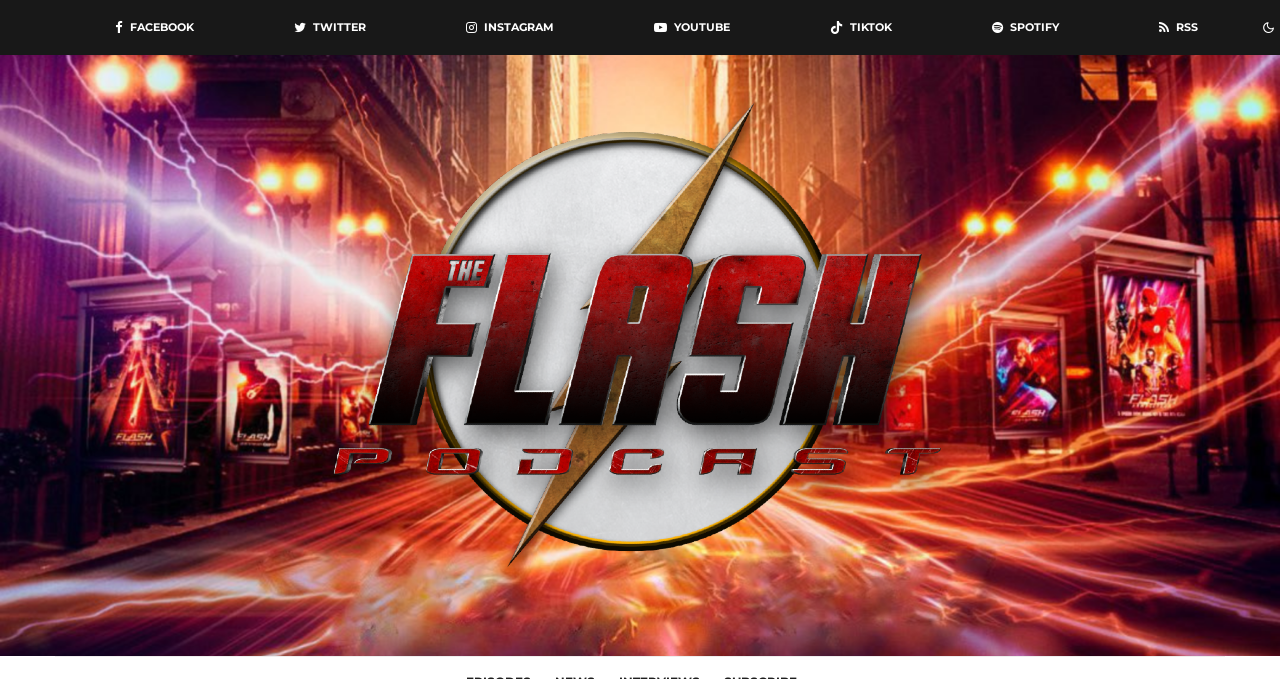Describe every aspect of the webpage in a detailed manner.

The webpage is about The Flash Season 3, specifically episode 21. At the top left corner, there are five social media links: Facebook, Twitter, Instagram, YouTube, and TikTok, each with its corresponding icon and text label. These links are aligned horizontally and take up a small portion of the top section of the page. 

To the right of these social media links, there is a Spotify link and an RSS link. Below the social media links, there is a large image that spans the entire width of the page, taking up most of the page's real estate. The image is a wallpaper for The Flash Season 9. 

In the middle of the page, there is a prominent link with no text label, which might be a call-to-action button or a link to the episode description. The page seems to be focused on providing information about the upcoming episode, with the meta description mentioning the release of an official episode description for episode 21.